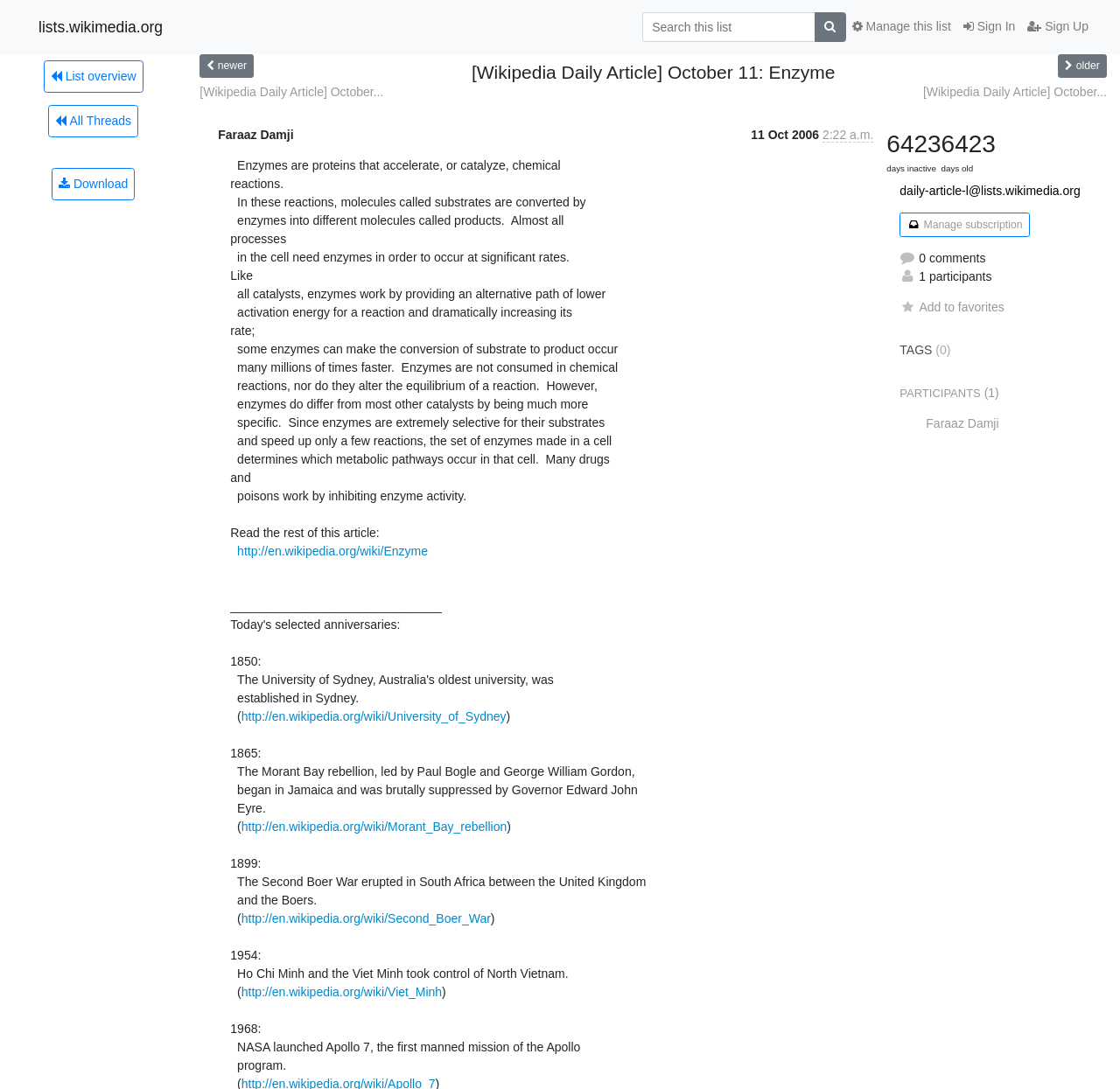Explain in detail what you observe on this webpage.

This webpage is a daily article from Wikipedia, specifically about the topic of enzymes. At the top of the page, there is a search bar with a magnifying glass icon and a "Sign In" and "Sign Up" button on the right side. Below the search bar, there are several links, including "List overview", "All Threads", and "Download". 

The main content of the page is divided into two sections. The first section is a brief introduction to enzymes, which are proteins that accelerate chemical reactions. This section is followed by a "Read the rest of this article" link. 

The second section appears to be a list of historical events, each with a corresponding link to a Wikipedia article. The events listed include the Morant Bay rebellion, the Second Boer War, and Ho Chi Minh taking control of North Vietnam. 

On the right side of the page, there is a table with information about the article, including the author's name, the date it was posted, and the sender's time. There are also links to manage the list, add to favorites, and view participants. At the bottom of the page, there are links to view comments and tags.